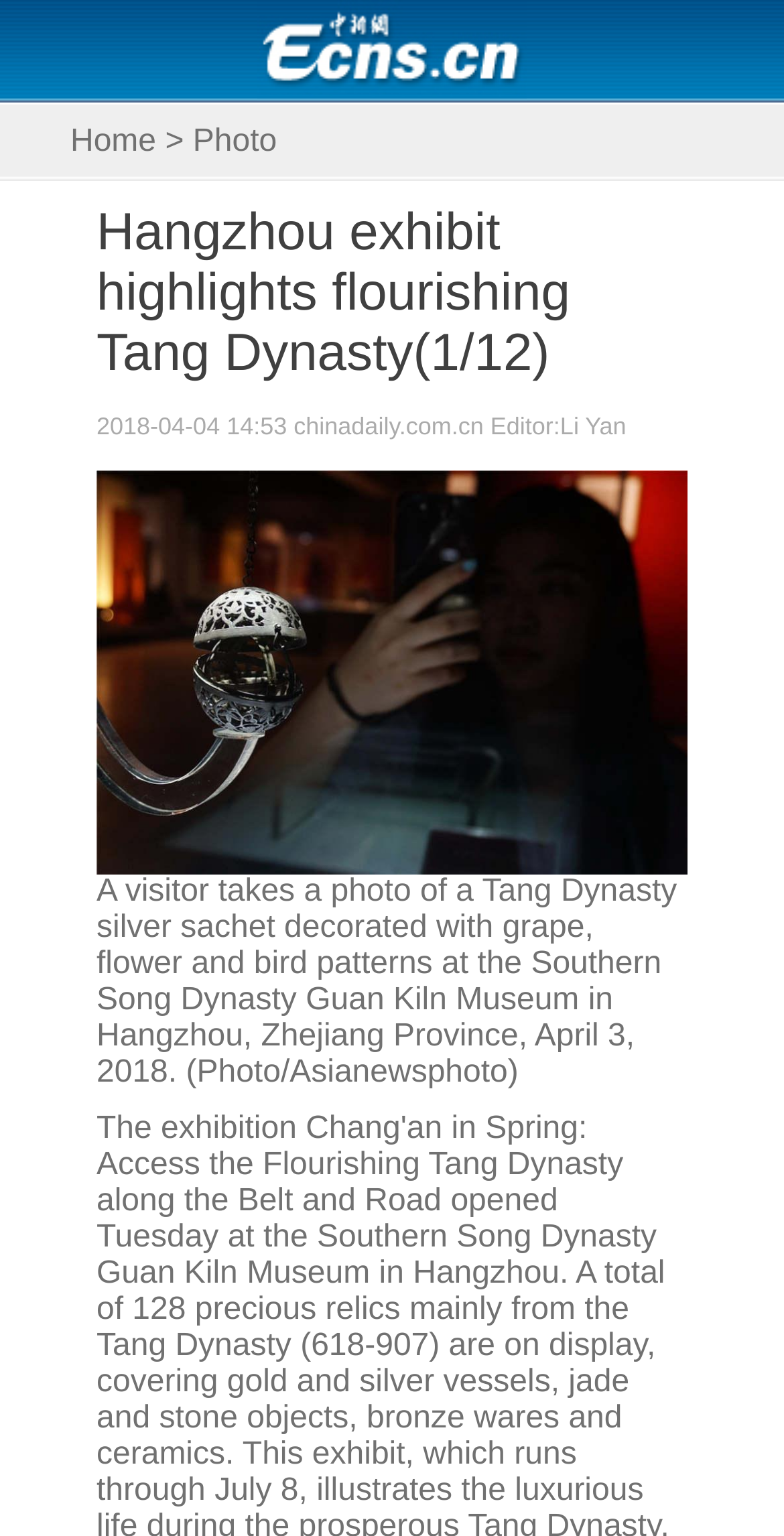What is the pattern on the Tang Dynasty silver sachet?
Please use the image to provide a one-word or short phrase answer.

grape, flower and bird